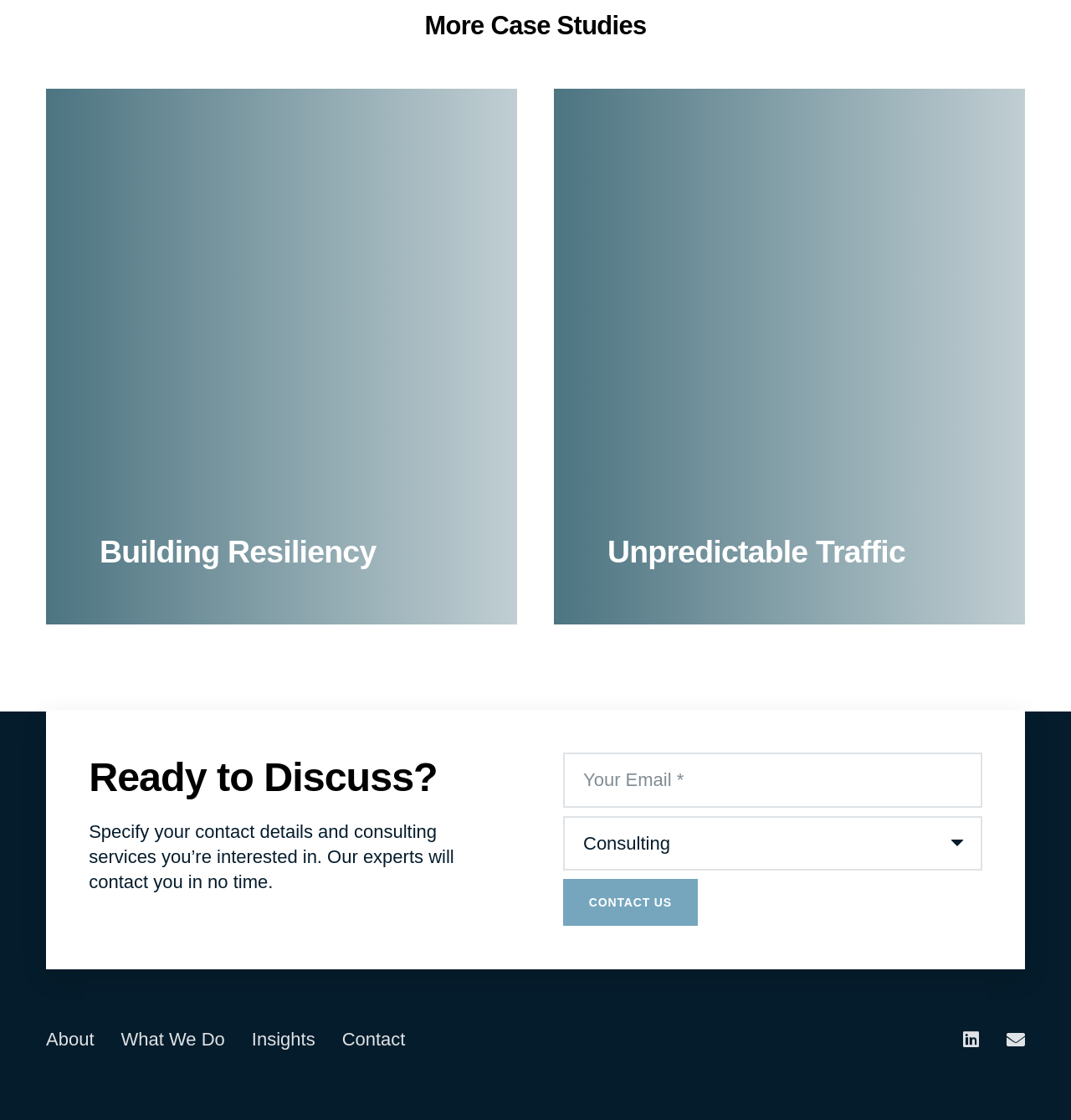What is the title of the first case study?
Please provide a detailed and comprehensive answer to the question.

The first case study is titled 'Building Resiliency' which can be found in the first article section on the webpage. It has a corresponding image and a link with the same title.